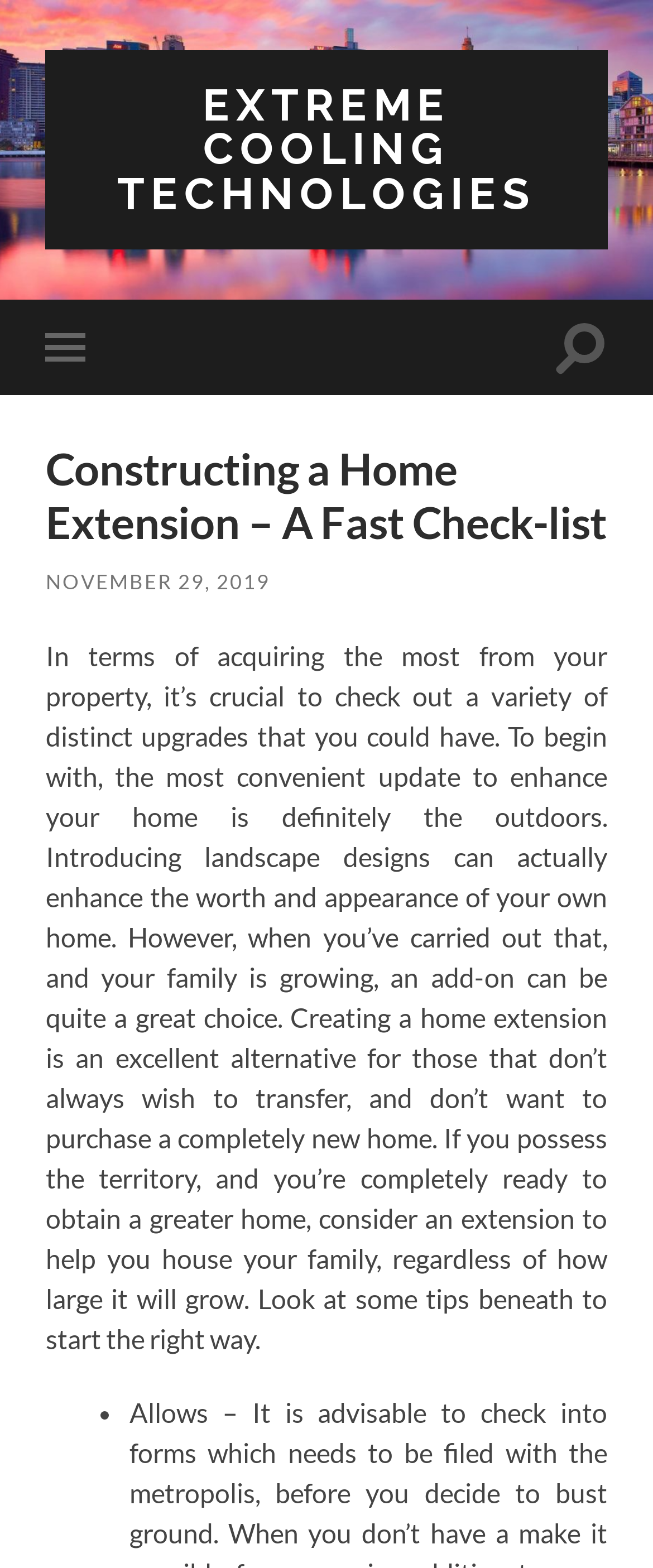Given the description of a UI element: "Toggle search field", identify the bounding box coordinates of the matching element in the webpage screenshot.

[0.848, 0.191, 0.93, 0.252]